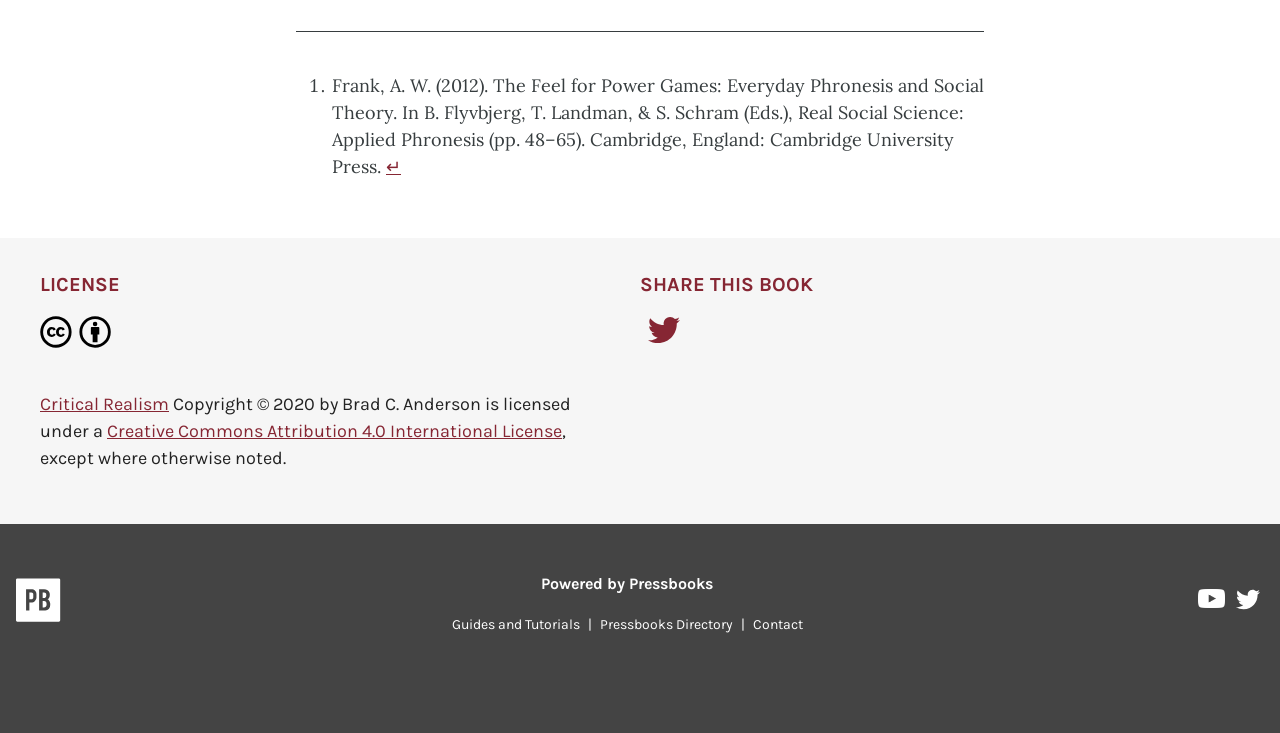Identify the coordinates of the bounding box for the element that must be clicked to accomplish the instruction: "Return to footnote 1".

[0.302, 0.211, 0.313, 0.243]